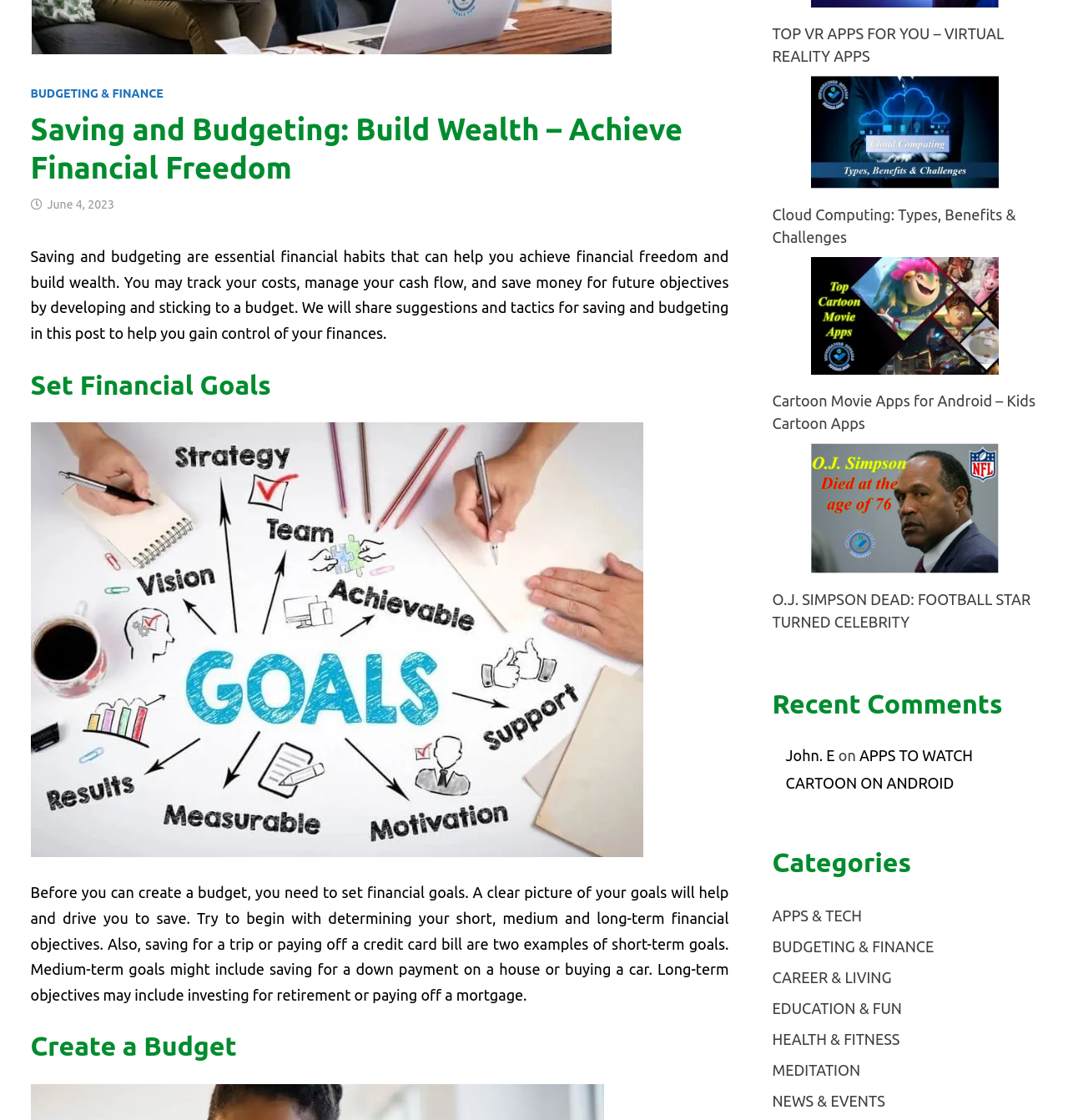Predict the bounding box coordinates of the UI element that matches this description: "Summing It Up". The coordinates should be in the format [left, top, right, bottom] with each value between 0 and 1.

None